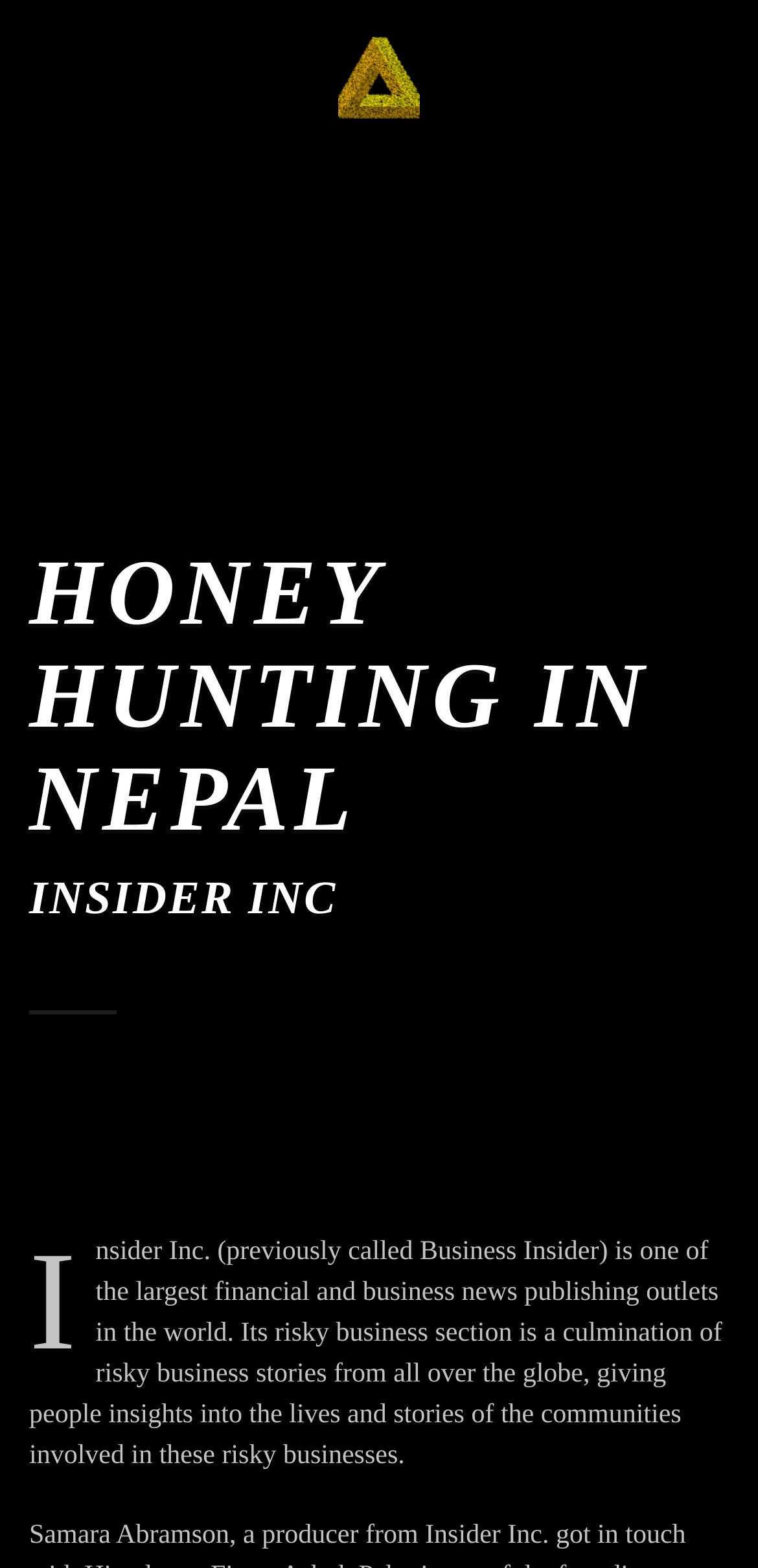Provide a thorough description of the webpage you see.

The webpage is about Threemm Films, specifically showcasing "Honey Hunting in Nepal". At the top left, there is a link to "Skip to main content" and next to it, a link to "Back to home" accompanied by the ThreeMM logo. Below these links, a large video takes up most of the screen, spanning from the left to the right side. 

Above the video, there are two headings: "HONEY HUNTING IN NEPAL" and "INSIDER INC", both positioned at the top center of the page. 

At the bottom left, there are three small images, each representing Three M. M. Pvt. Ltd. and a logo for "logo-projects-threemm". 

Below these images, a block of text provides information about Insider Inc., a financial and business news publishing outlet, and its "risky business" section, which features stories from around the world.